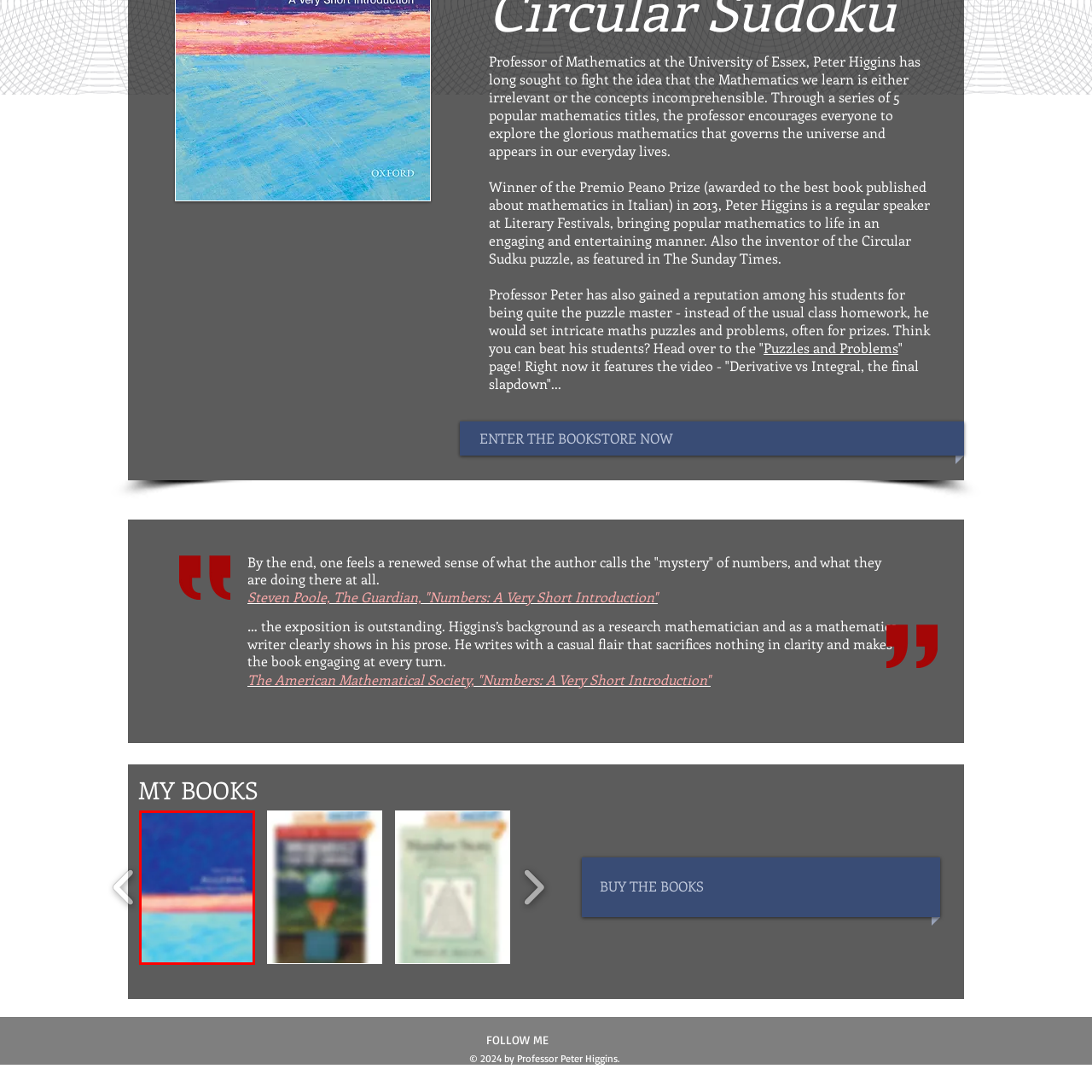Refer to the image contained within the red box, What is the dominant color of the book cover?
 Provide your response as a single word or phrase.

Blue